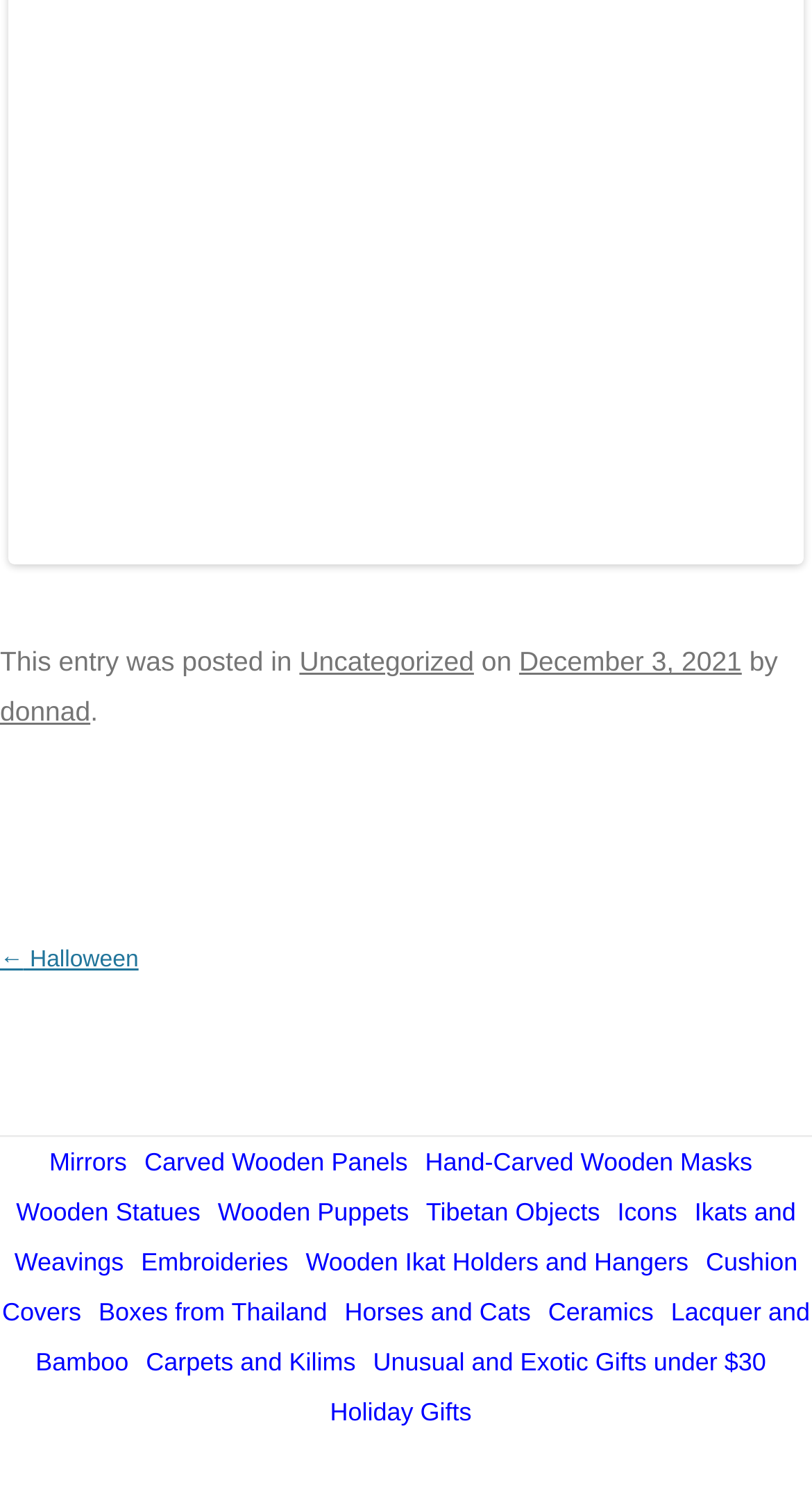What type of products are listed on the webpage?
From the screenshot, provide a brief answer in one word or phrase.

Handicrafts and decorative items